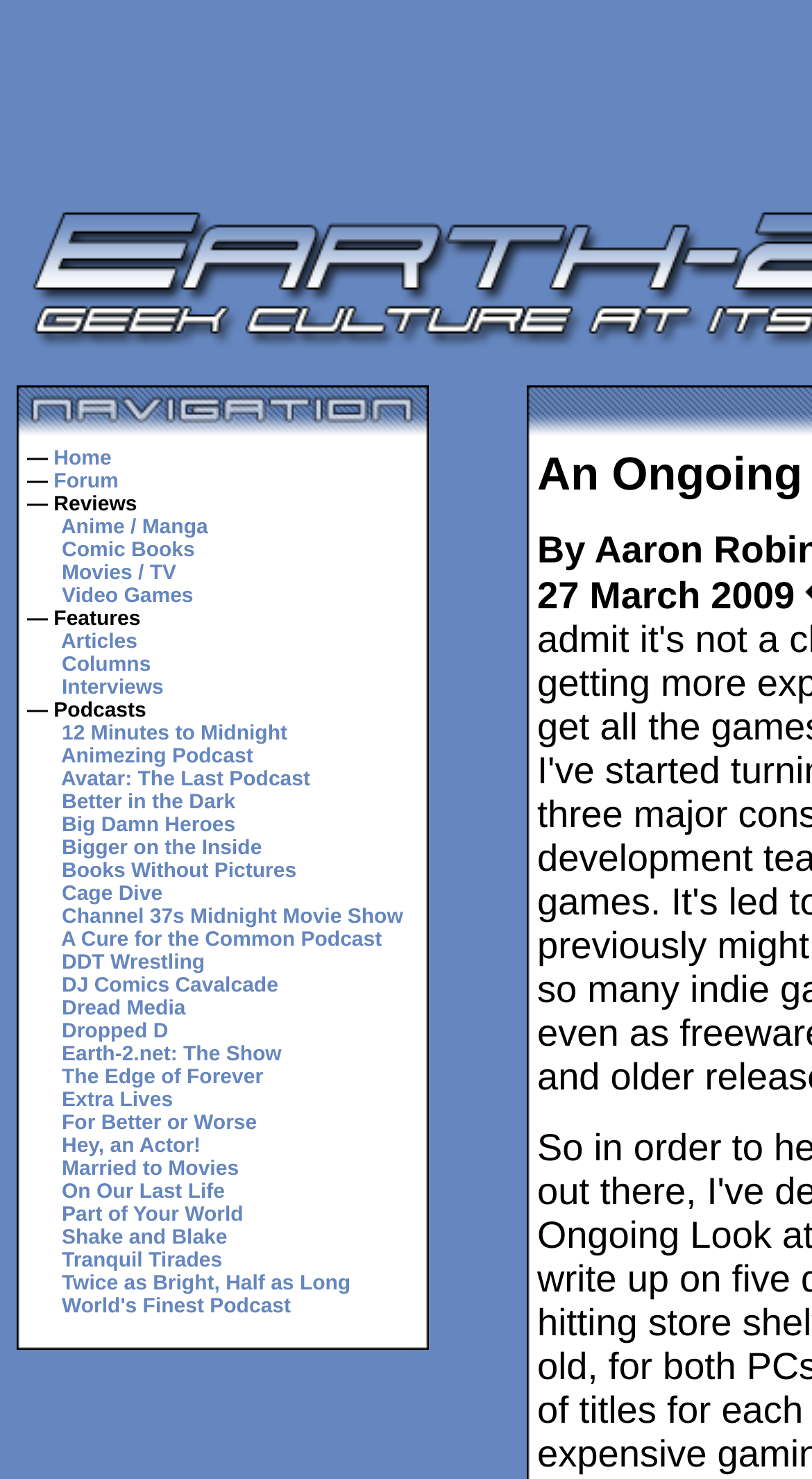Please indicate the bounding box coordinates of the element's region to be clicked to achieve the instruction: "Learn about Qatar". Provide the coordinates as four float numbers between 0 and 1, i.e., [left, top, right, bottom].

None